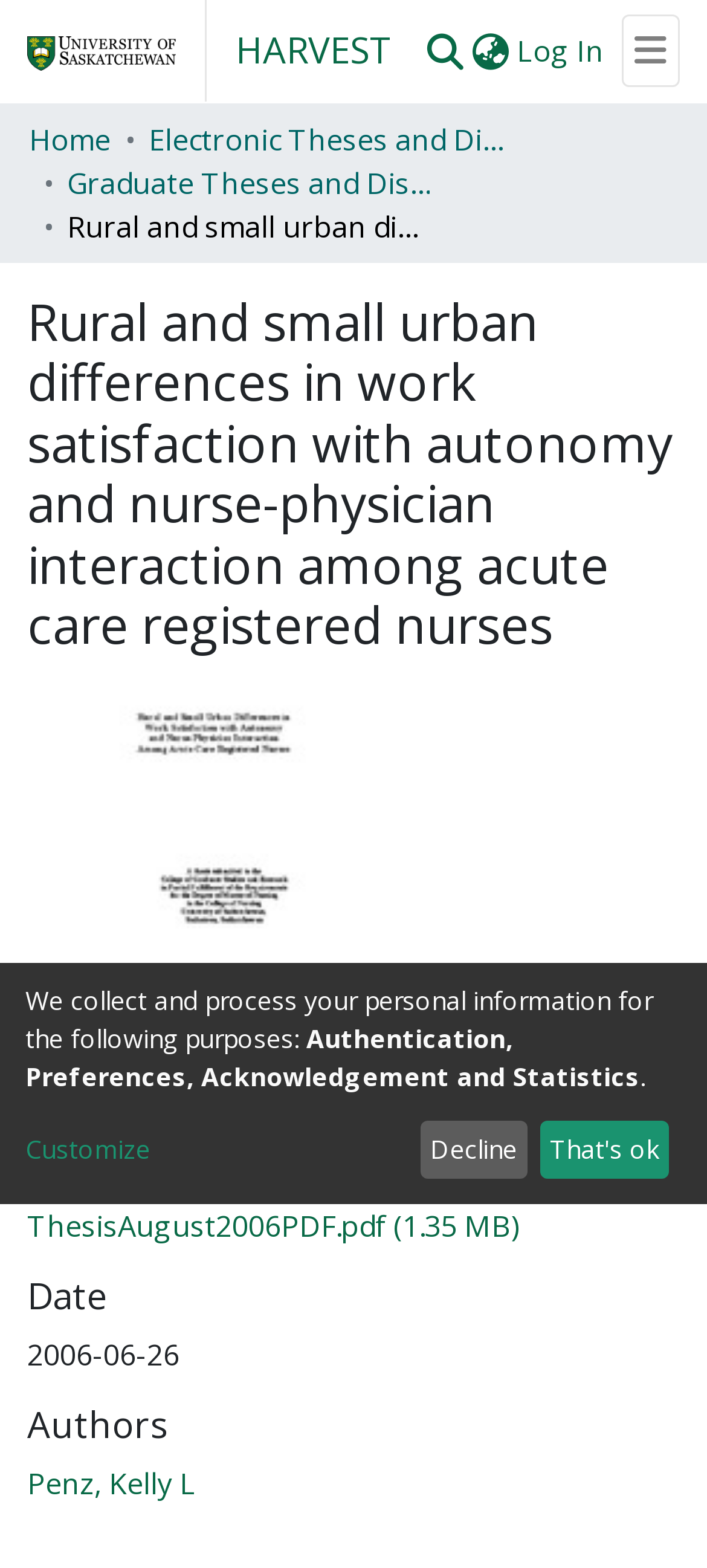Please identify the bounding box coordinates of the element that needs to be clicked to perform the following instruction: "Switch language".

[0.662, 0.019, 0.726, 0.046]